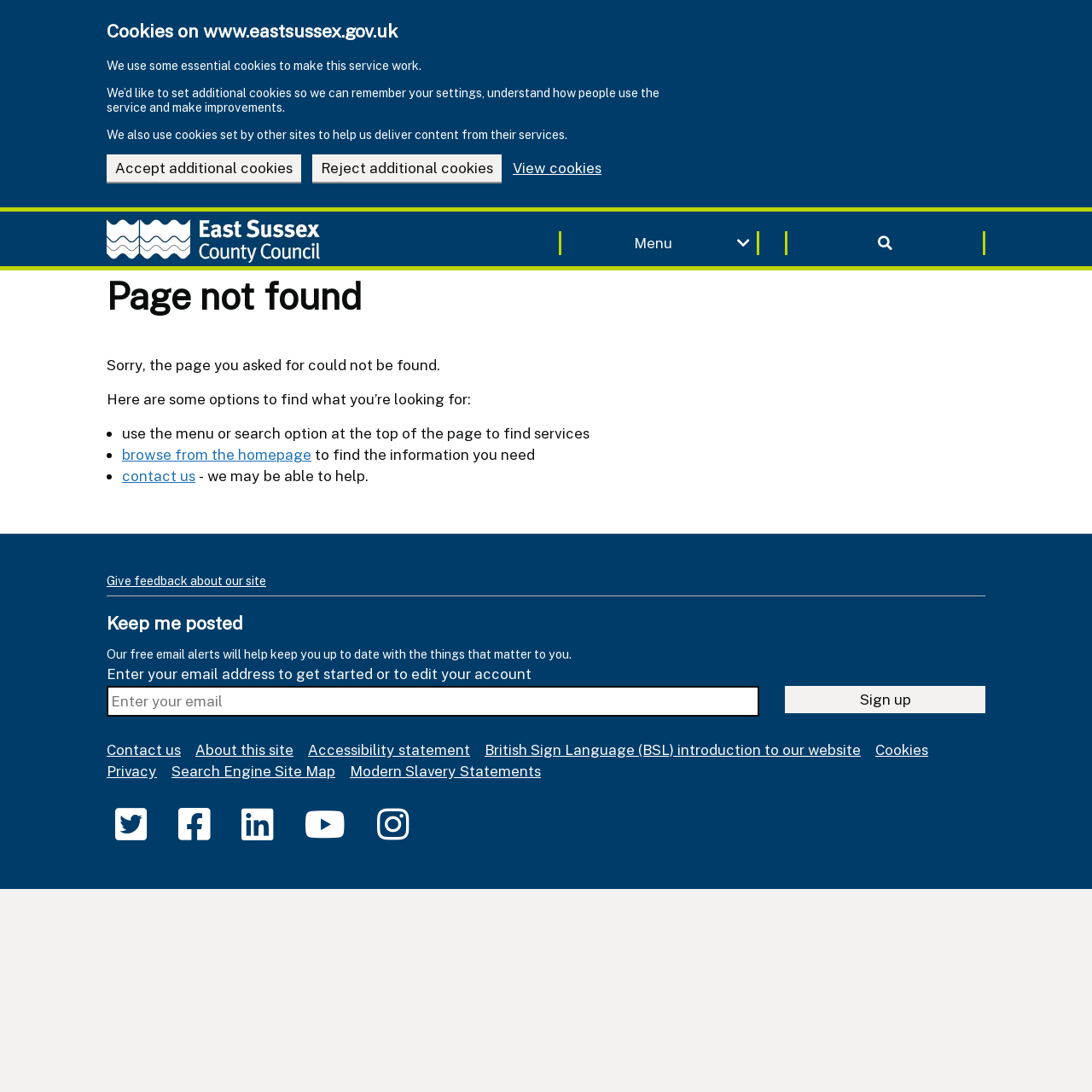Bounding box coordinates should be provided in the format (top-left x, top-left y, bottom-right x, bottom-right y) with all values between 0 and 1. Identify the bounding box for this UI element: About this site

[0.179, 0.678, 0.269, 0.694]